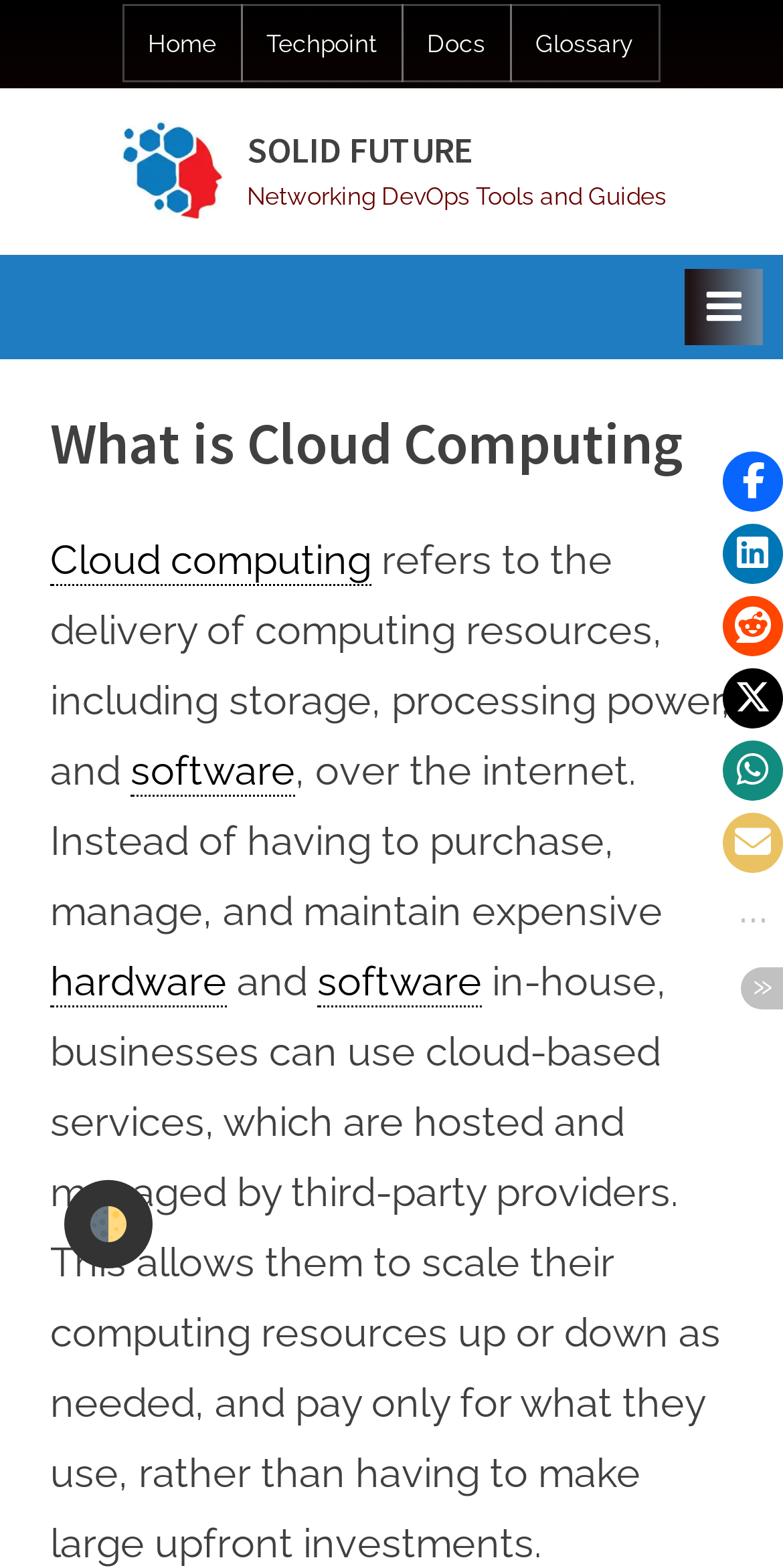How many social share buttons are there?
Relying on the image, give a concise answer in one word or a brief phrase.

6